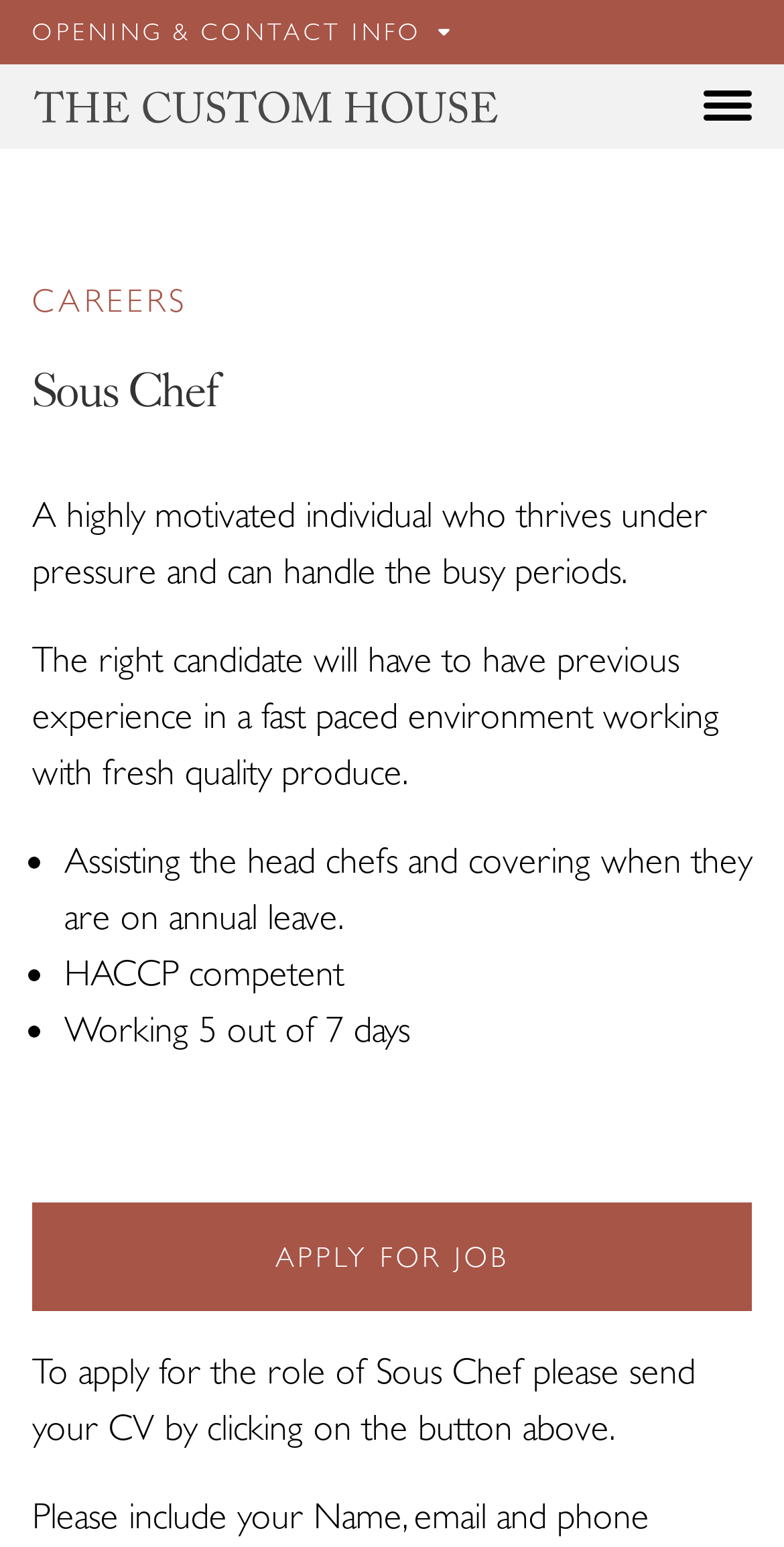Find the bounding box coordinates of the element you need to click on to perform this action: 'Contact the company'. The coordinates should be represented by four float values between 0 and 1, in the format [left, top, right, bottom].

None